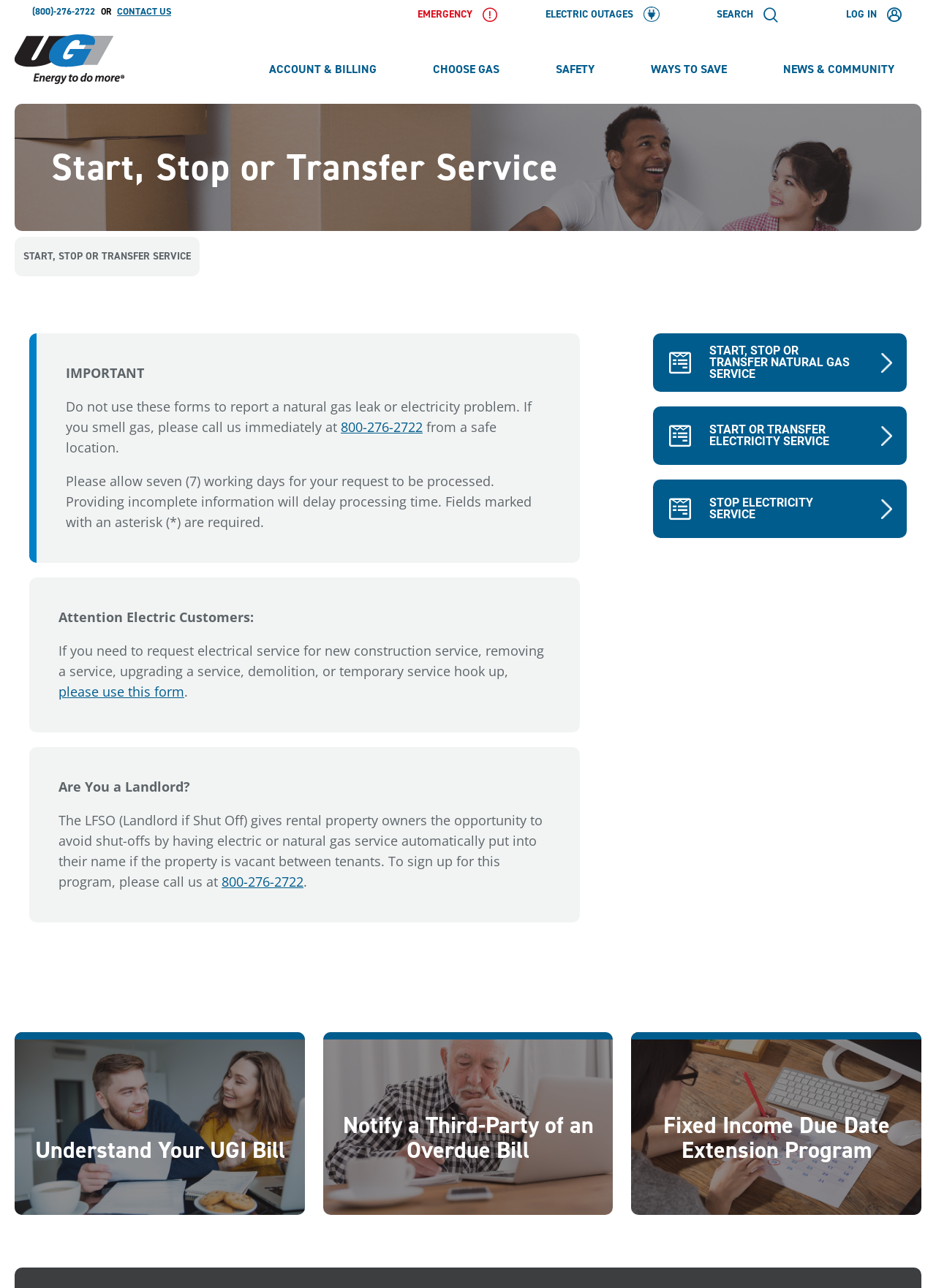Locate the bounding box coordinates of the UI element described by: "Call Us: 805-385-9888". The bounding box coordinates should consist of four float numbers between 0 and 1, i.e., [left, top, right, bottom].

None